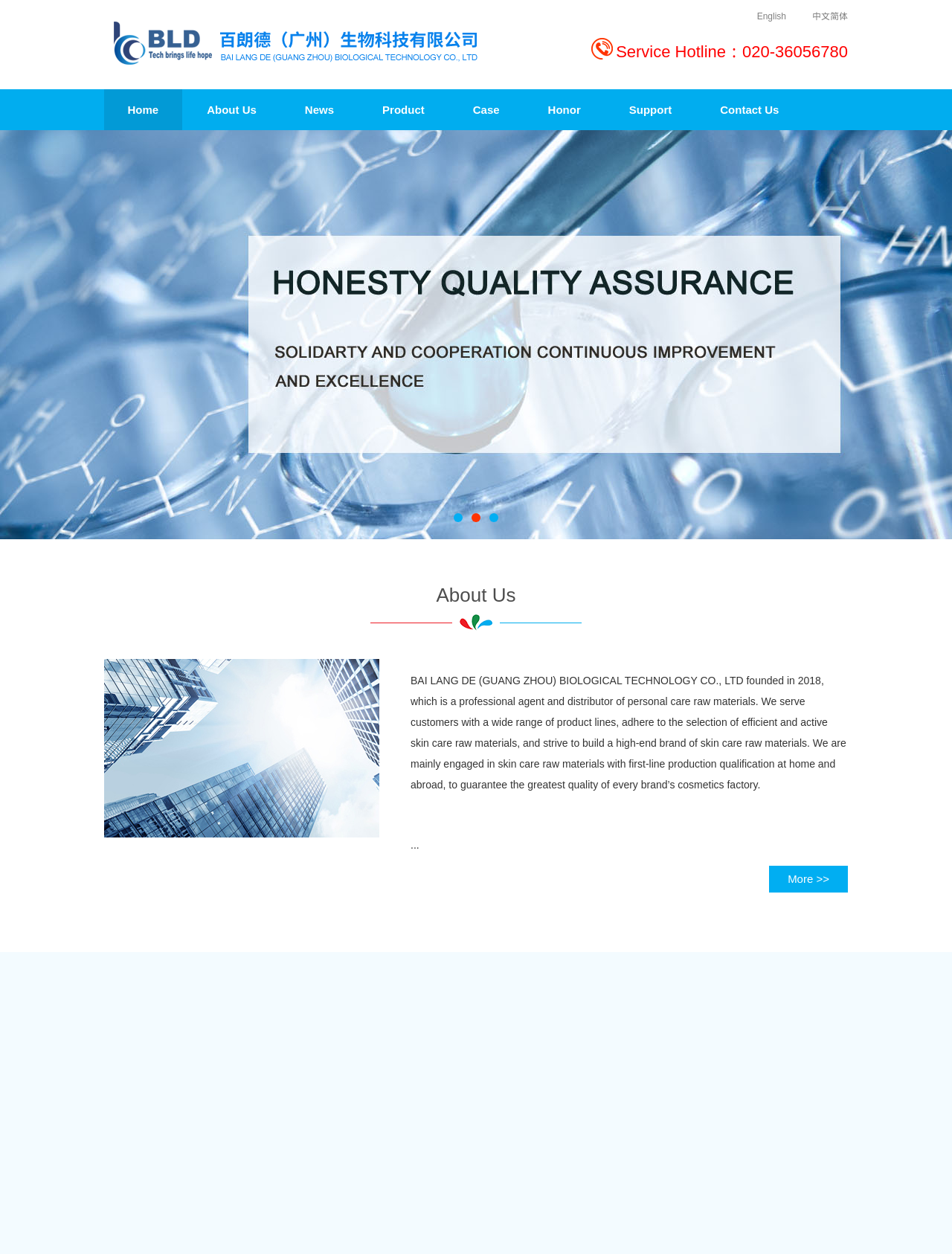Explain the features and main sections of the webpage comprehensively.

The webpage is about BAI LANG DE (GUANG ZHOU) BIOLOGICAL TECHNOLOGY CO., LTD, a company that specializes in personal care raw materials. At the top left corner, there is a logo of the company, which is also a link to the homepage. Next to the logo, there are two language options, "English" and "中文简体", which are links to switch the language of the webpage.

Below the language options, there is a service hotline number displayed. The main navigation menu is located below the hotline number, consisting of 8 links: "Home", "About Us", "News", "Product", "Case", "Honor", "Support", and "Contact Us". These links are evenly spaced and aligned horizontally.

On the right side of the navigation menu, there are three social media links, represented by icons. Below the navigation menu, there is a heading "About Us" followed by a brief introduction to the company. The introduction text is divided into two paragraphs, with the first paragraph describing the company's founding and mission, and the second paragraph mentioning its cosmetics factory.

Below the introduction, there is a "More >>" link, which likely leads to a more detailed page about the company. Further down, there is a heading "Product" followed by a link "Product Introduction", which may lead to a page with more information about the company's products.

Overall, the webpage has a simple and organized layout, with clear headings and concise text that provides an overview of the company and its products.